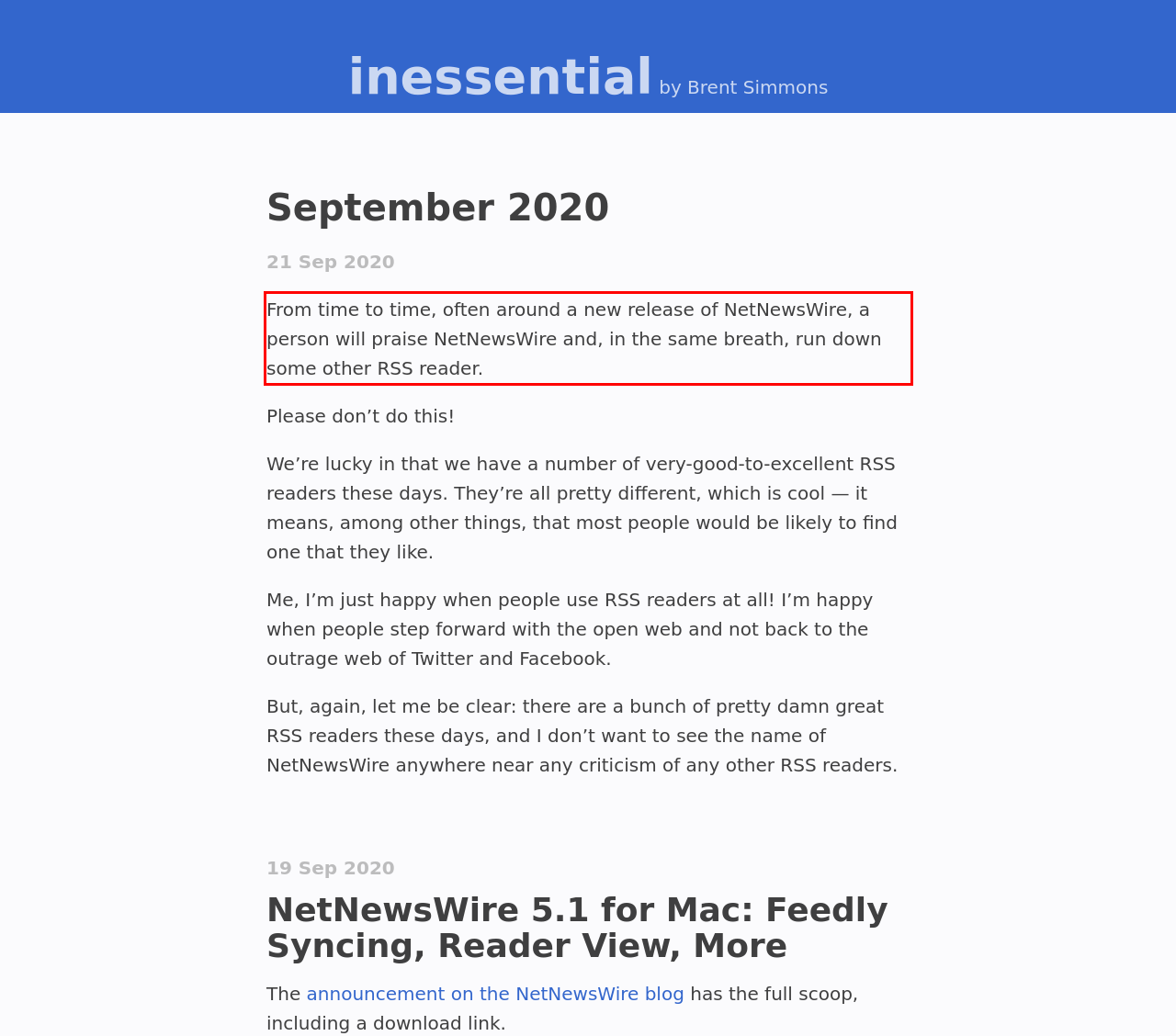You are given a screenshot showing a webpage with a red bounding box. Perform OCR to capture the text within the red bounding box.

From time to time, often around a new release of NetNewsWire, a person will praise NetNewsWire and, in the same breath, run down some other RSS reader.